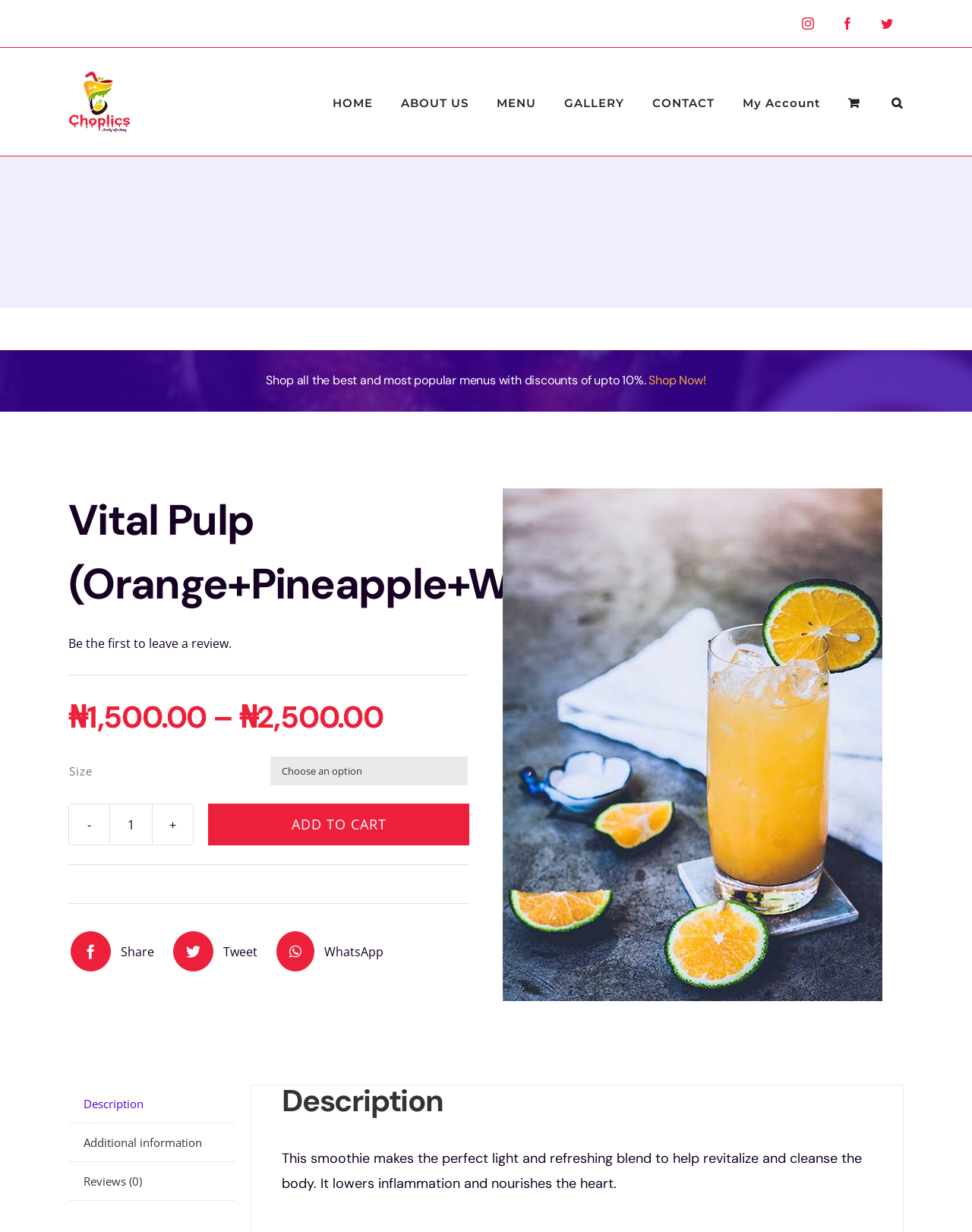What is the price range of the smoothie?
Kindly offer a detailed explanation using the data available in the image.

The price range of the smoothie can be found in the static text elements with the text '₦1,500.00' and '₦2,500.00'.